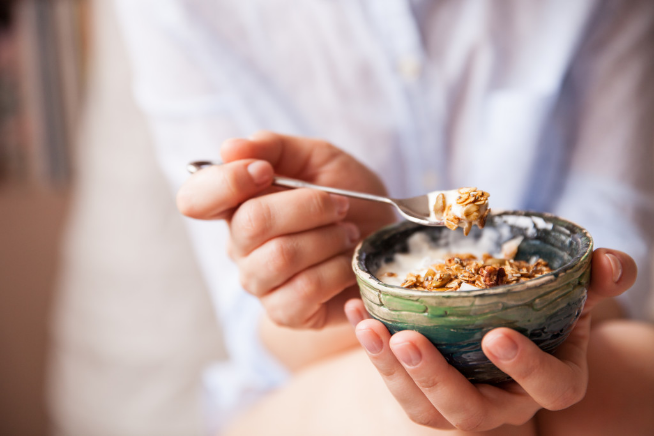What color is the bowl?
Using the image provided, answer with just one word or phrase.

Blue-green